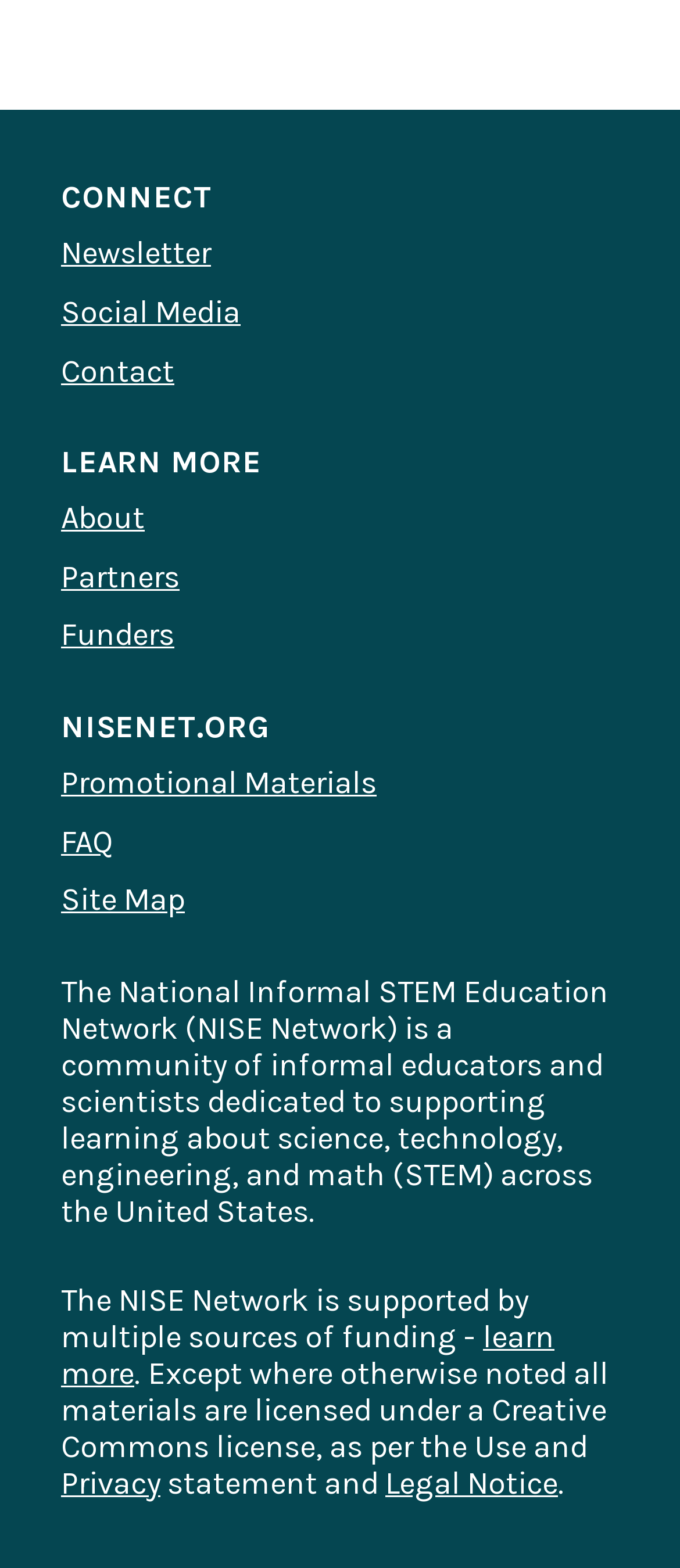What is the topic of the static text?
Please use the image to provide an in-depth answer to the question.

The static text describes the National Informal STEM Education Network (NISE Network) and its purpose, which is to support learning about science, technology, engineering, and math (STEM) across the United States.